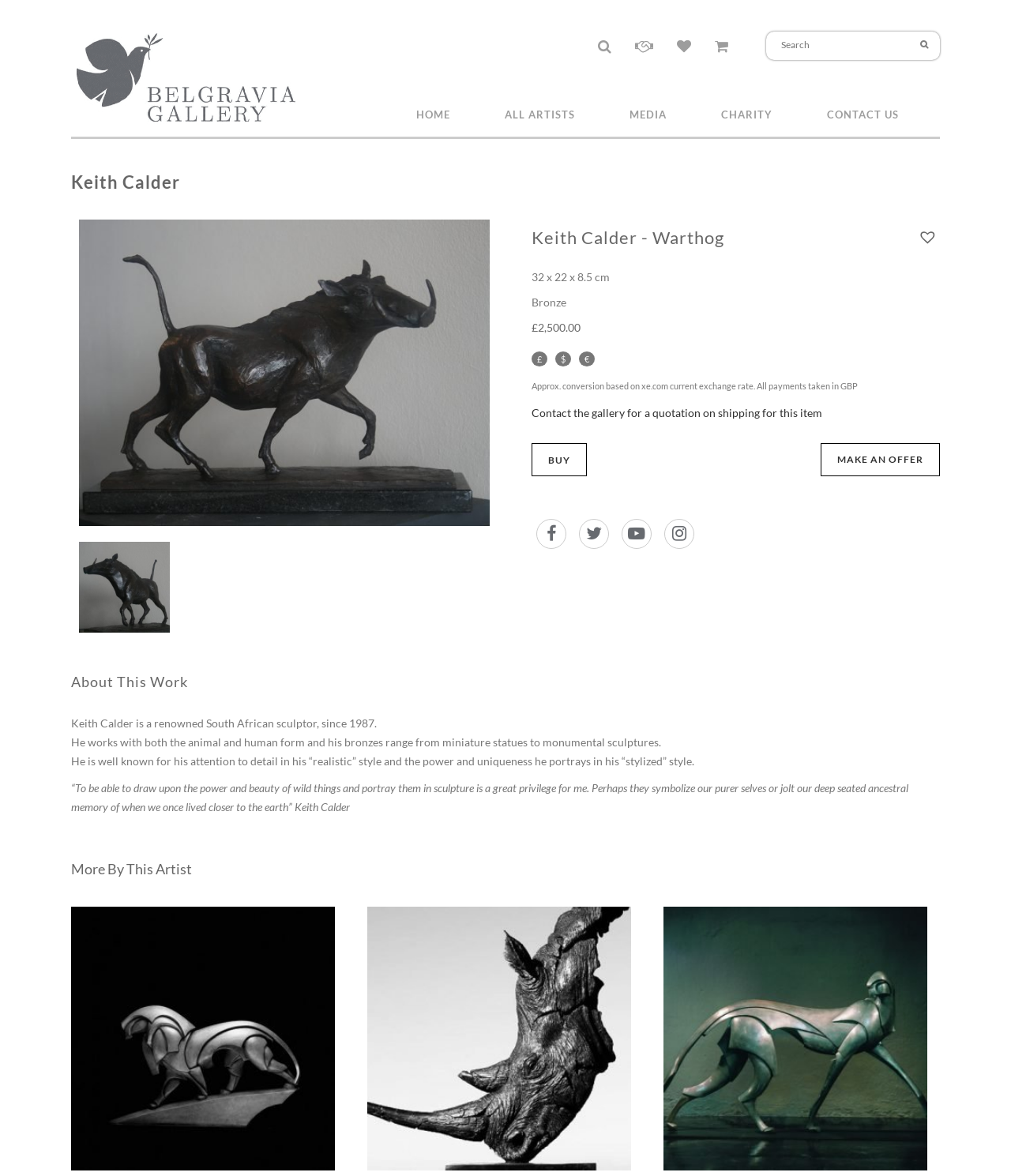Can you give a comprehensive explanation to the question given the content of the image?
What is the subject of the sculpture?

The subject of the sculpture is mentioned in the heading 'Keith Calder - Warthog' and also in the image description 'Warthog'.